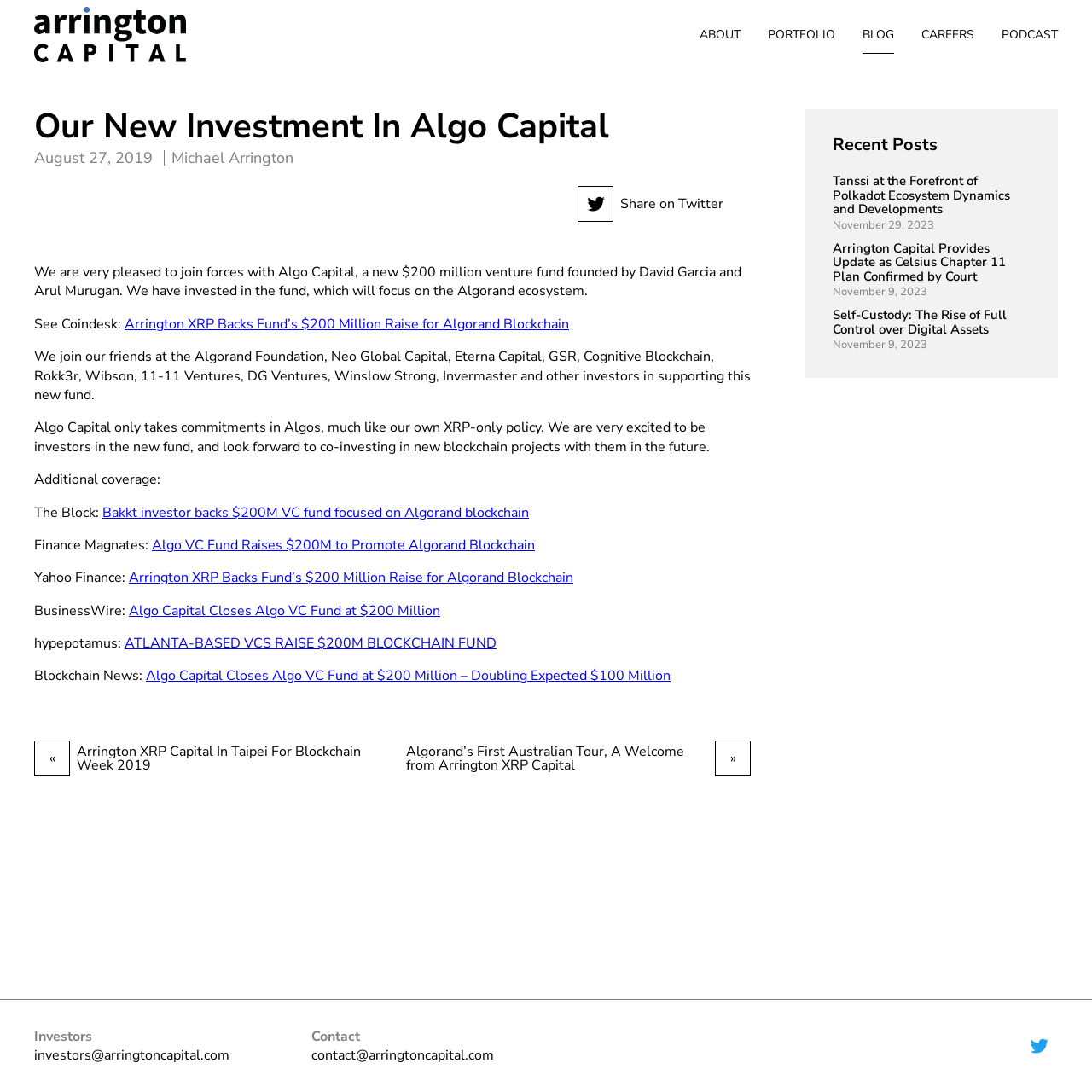Please answer the following question using a single word or phrase: 
What is the name of the investment fund?

Algo Capital